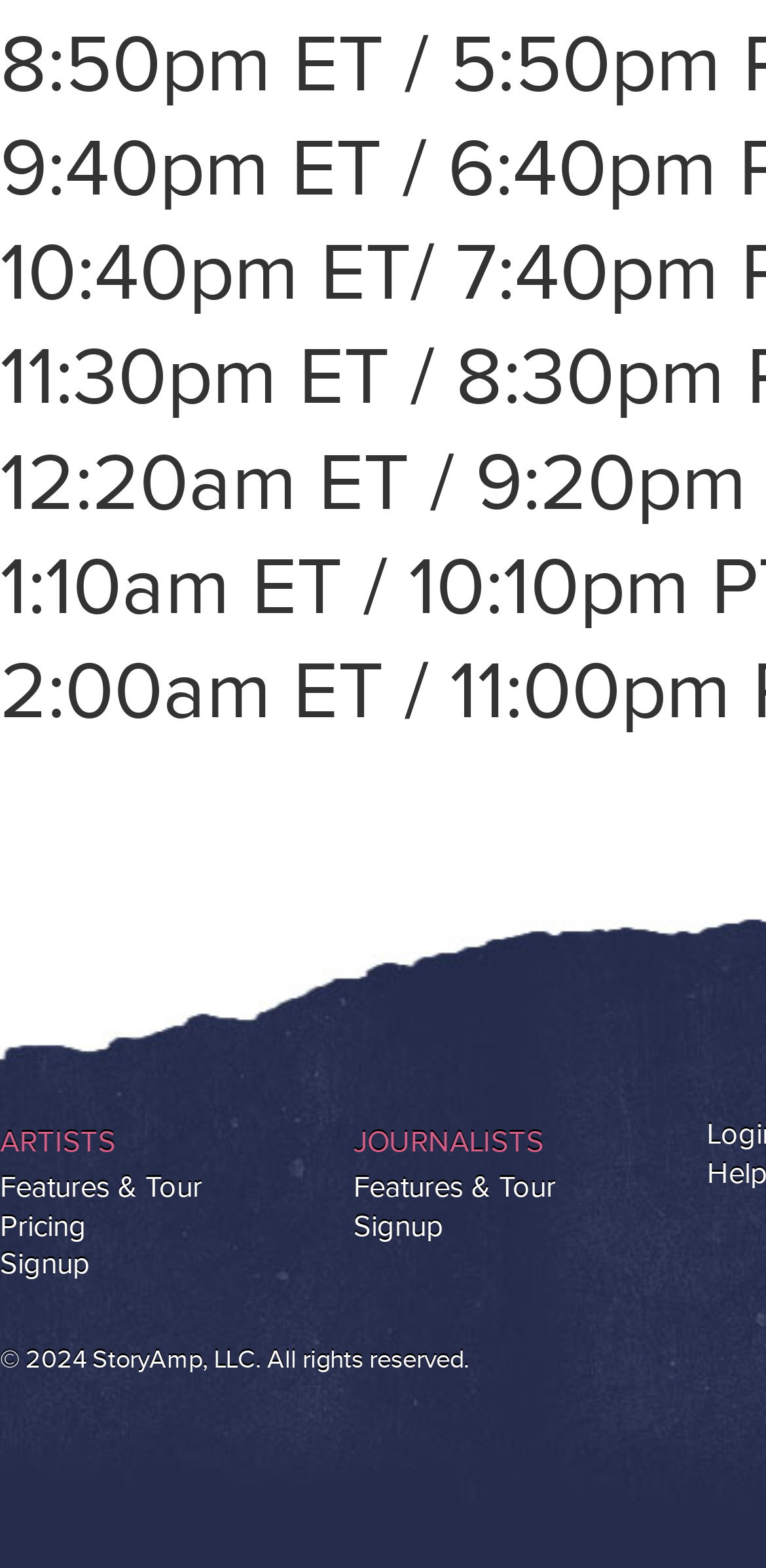Using a single word or phrase, answer the following question: 
What is the first link under 'ARTISTS'?

ARTISTS